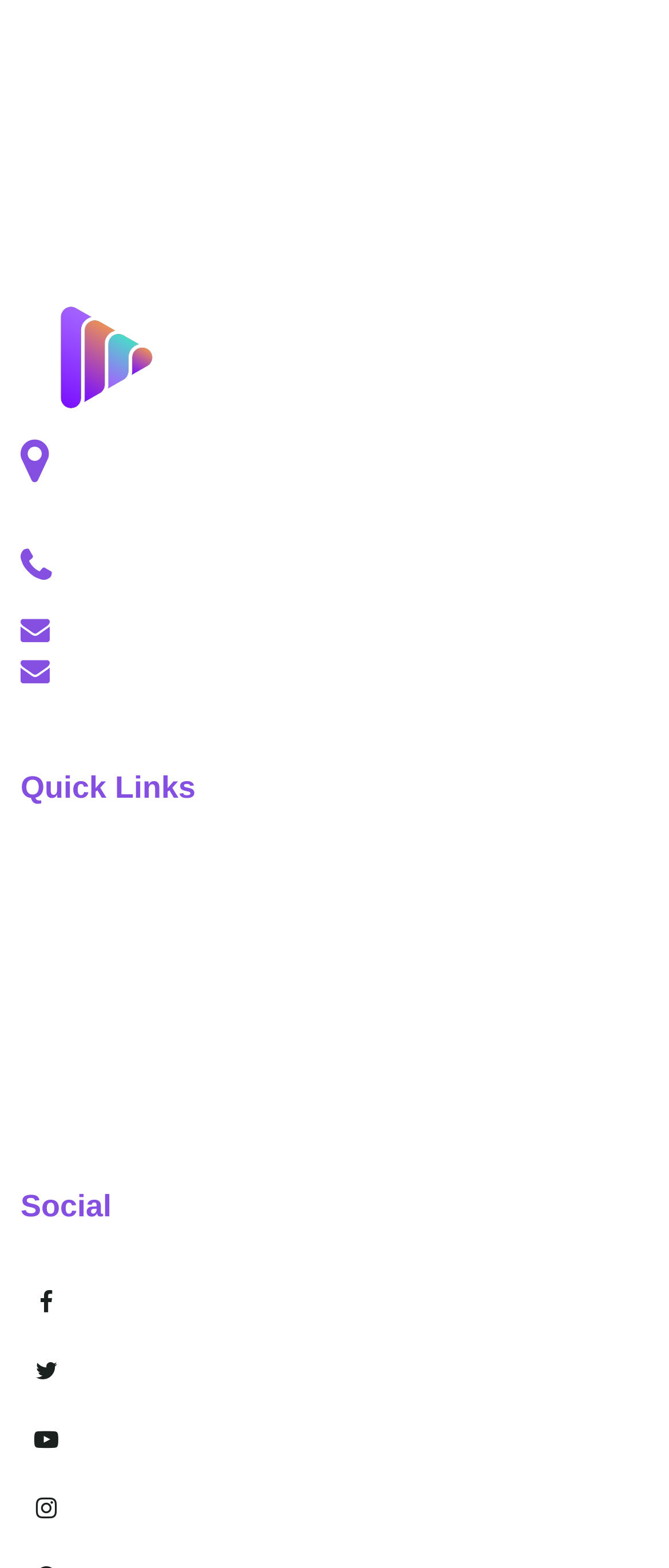Please find the bounding box coordinates of the element's region to be clicked to carry out this instruction: "go to the about page".

[0.5, 0.557, 0.594, 0.574]